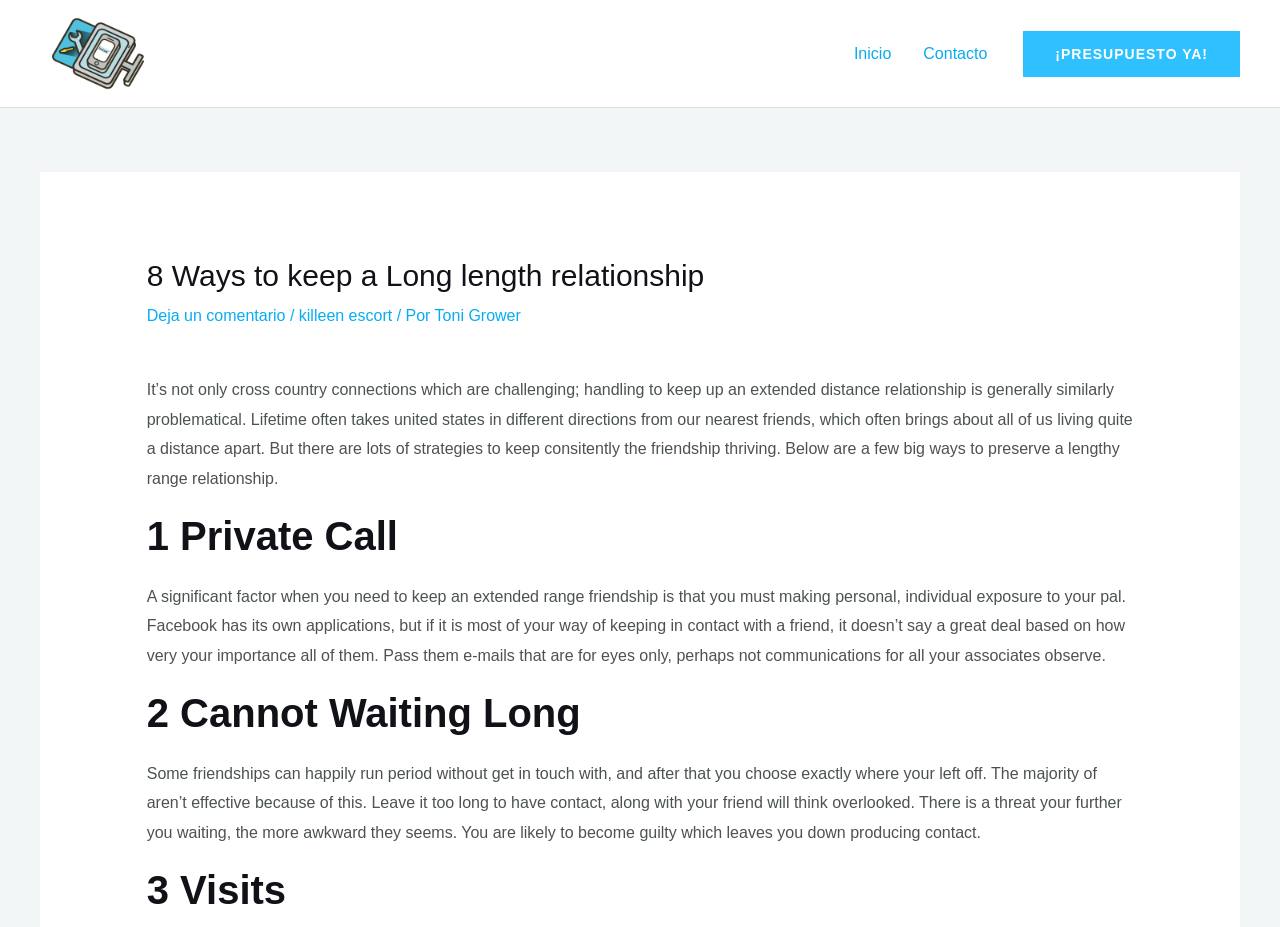Kindly determine the bounding box coordinates for the area that needs to be clicked to execute this instruction: "Read the article '8 Ways to keep a Long length relationship'".

[0.115, 0.278, 0.885, 0.317]